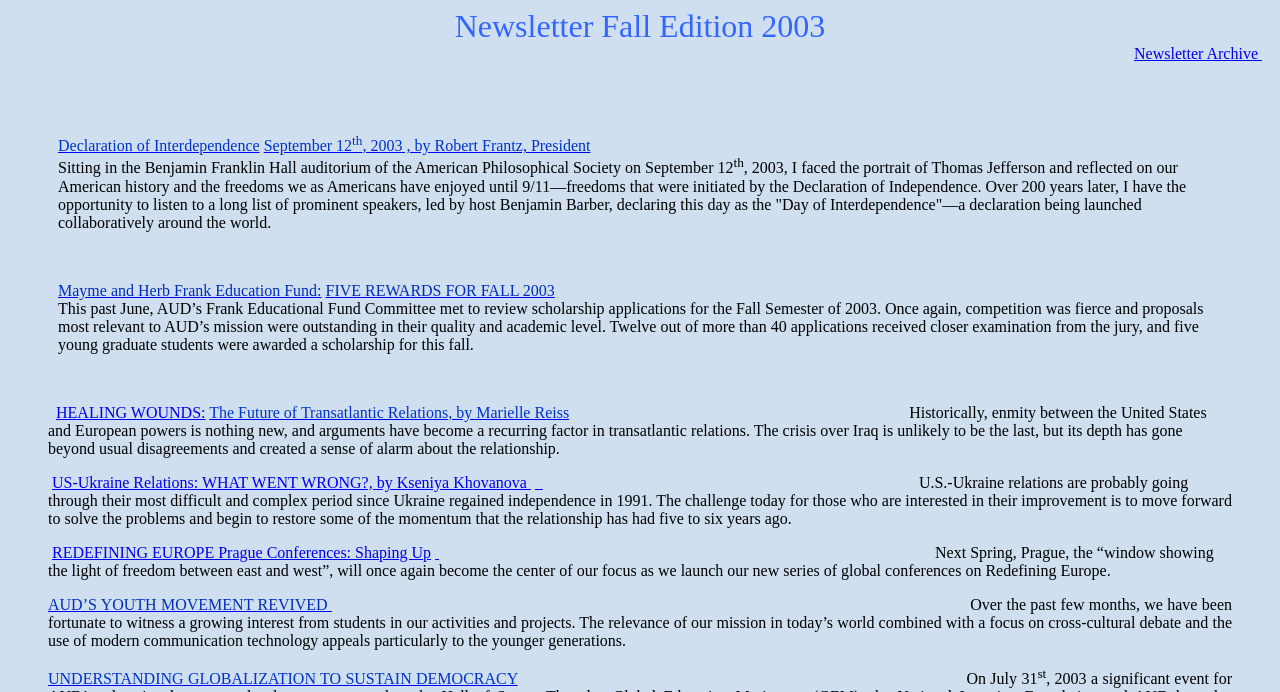Locate the bounding box of the UI element based on this description: "alt="indeygo fundraising products"". Provide four float numbers between 0 and 1 as [left, top, right, bottom].

None